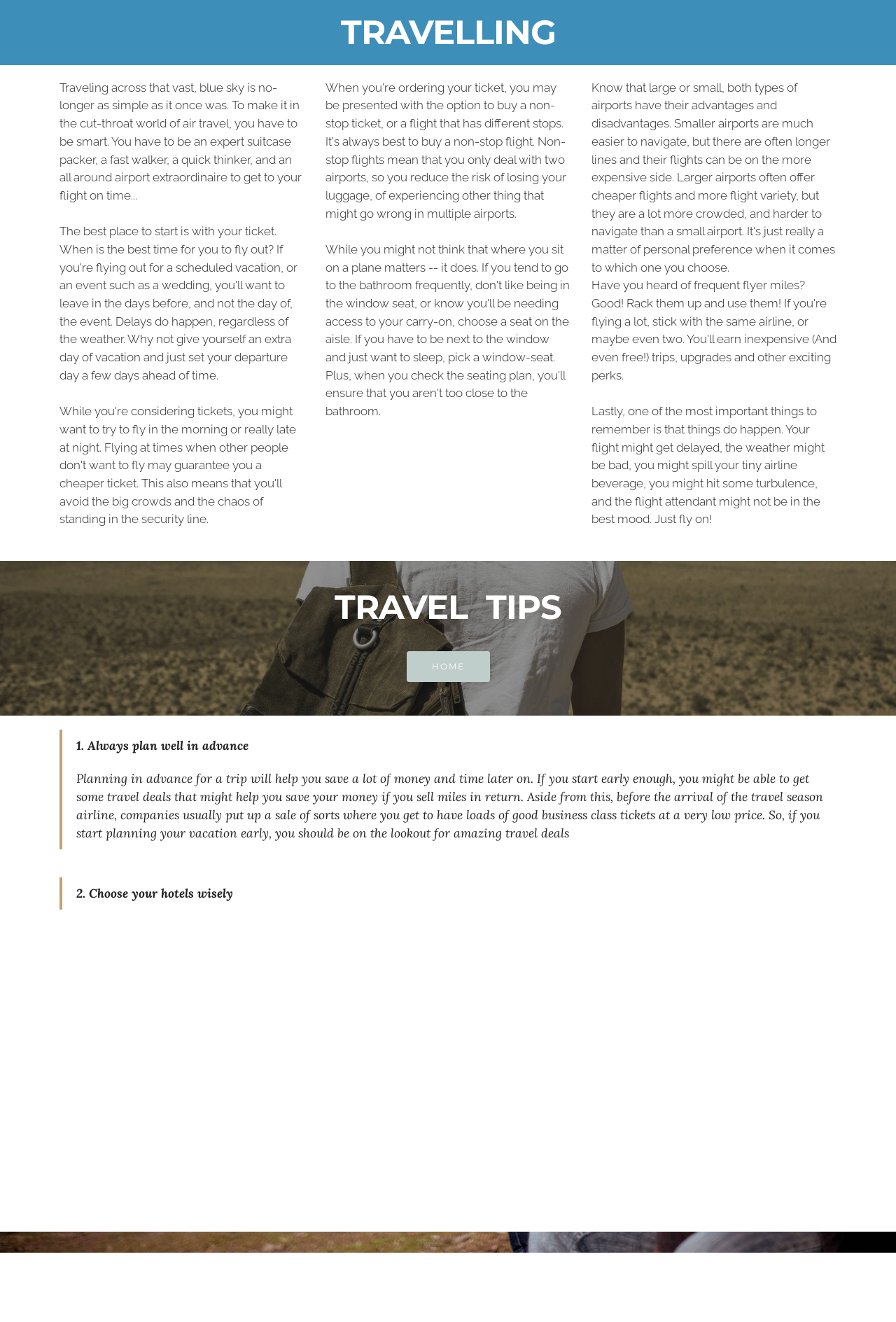What is the purpose of the link 'HOME'?
Look at the image and construct a detailed response to the question.

The link 'HOME' is likely used to navigate to the homepage of the website, allowing users to access other sections or features of the website.